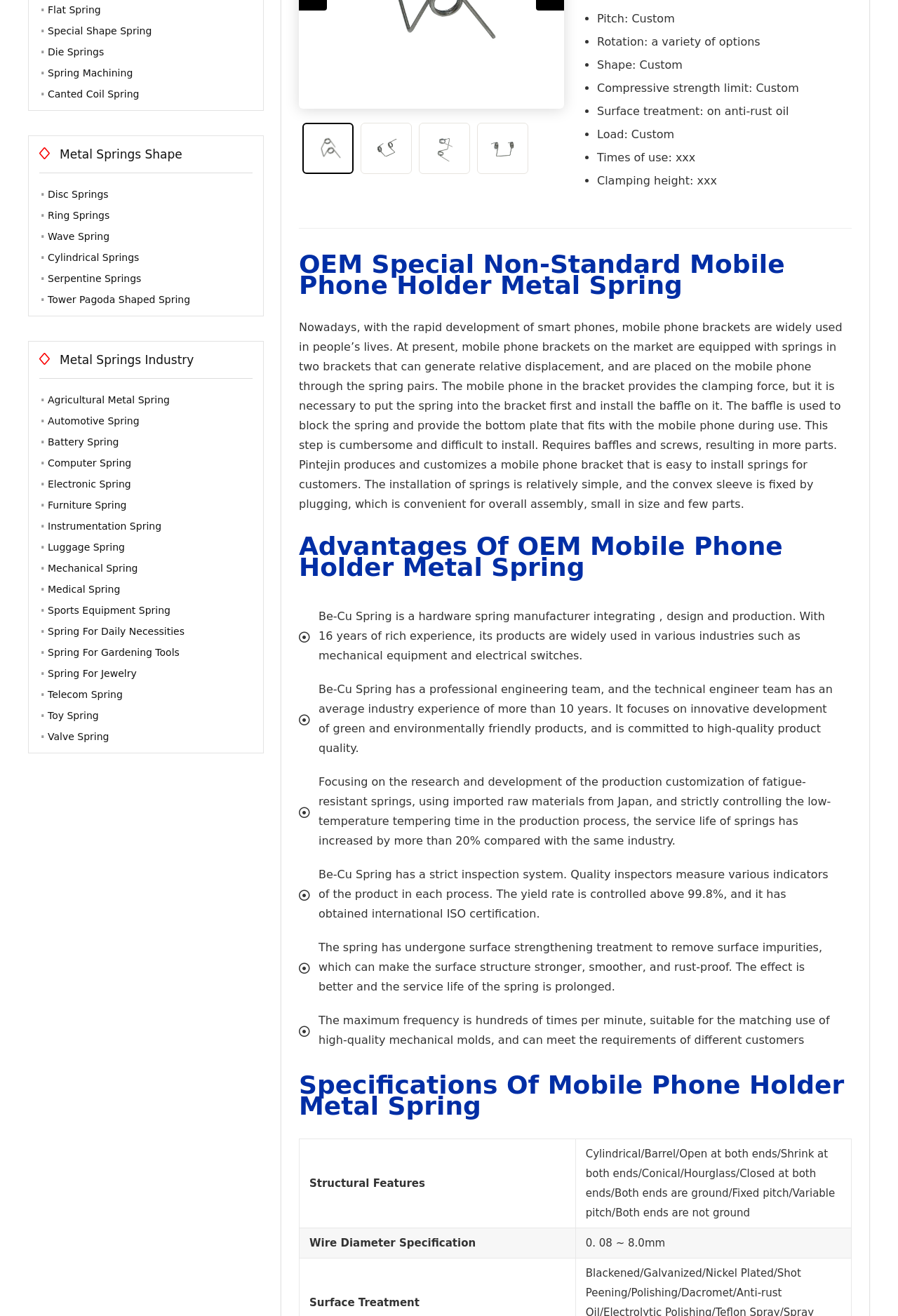Determine the bounding box coordinates (top-left x, top-left y, bottom-right x, bottom-right y) of the UI element described in the following text: Tower Pagoda Shaped Spring

[0.053, 0.224, 0.212, 0.232]